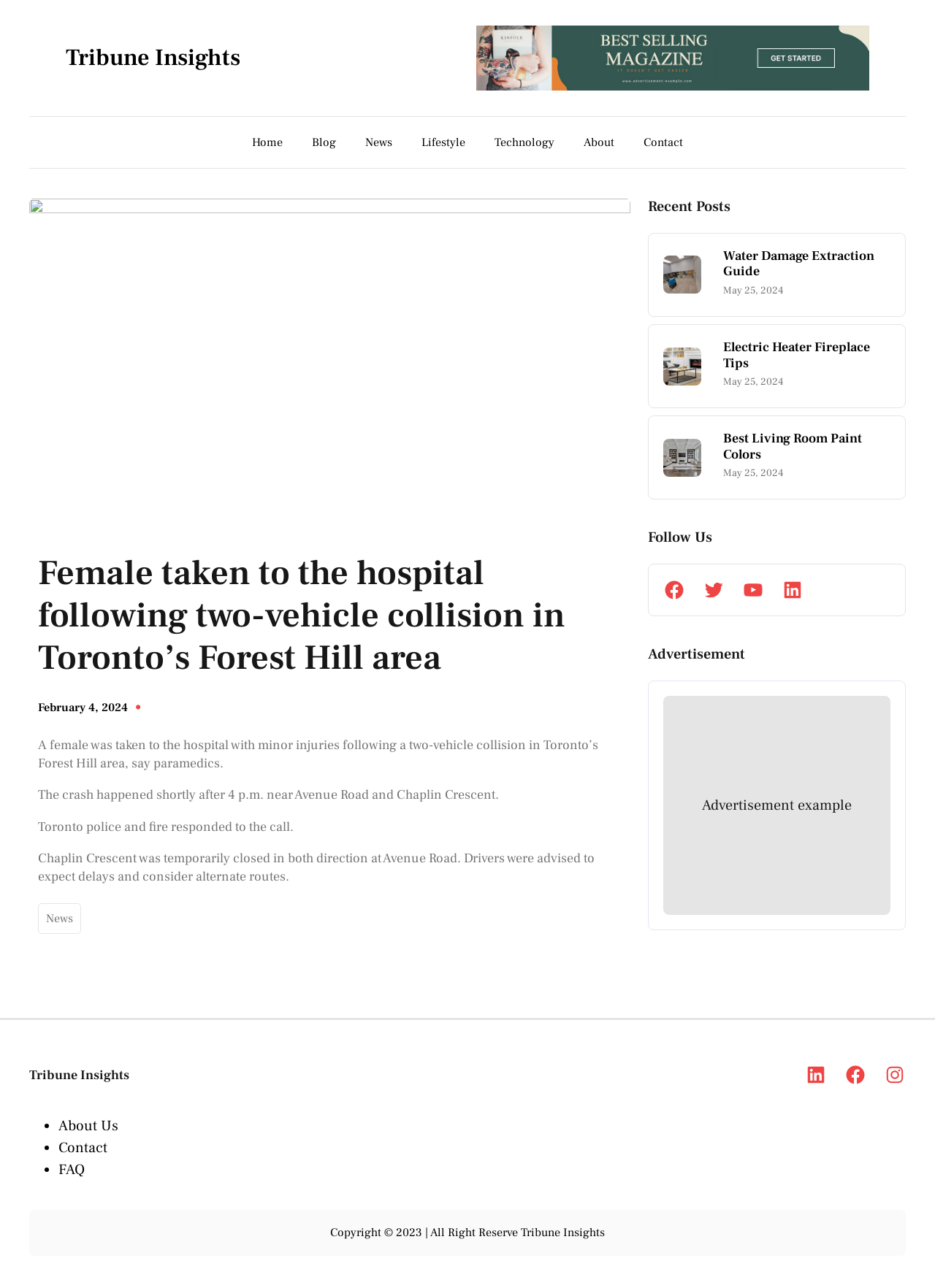Locate the coordinates of the bounding box for the clickable region that fulfills this instruction: "Visit the 'Blog' page".

[0.334, 0.102, 0.359, 0.119]